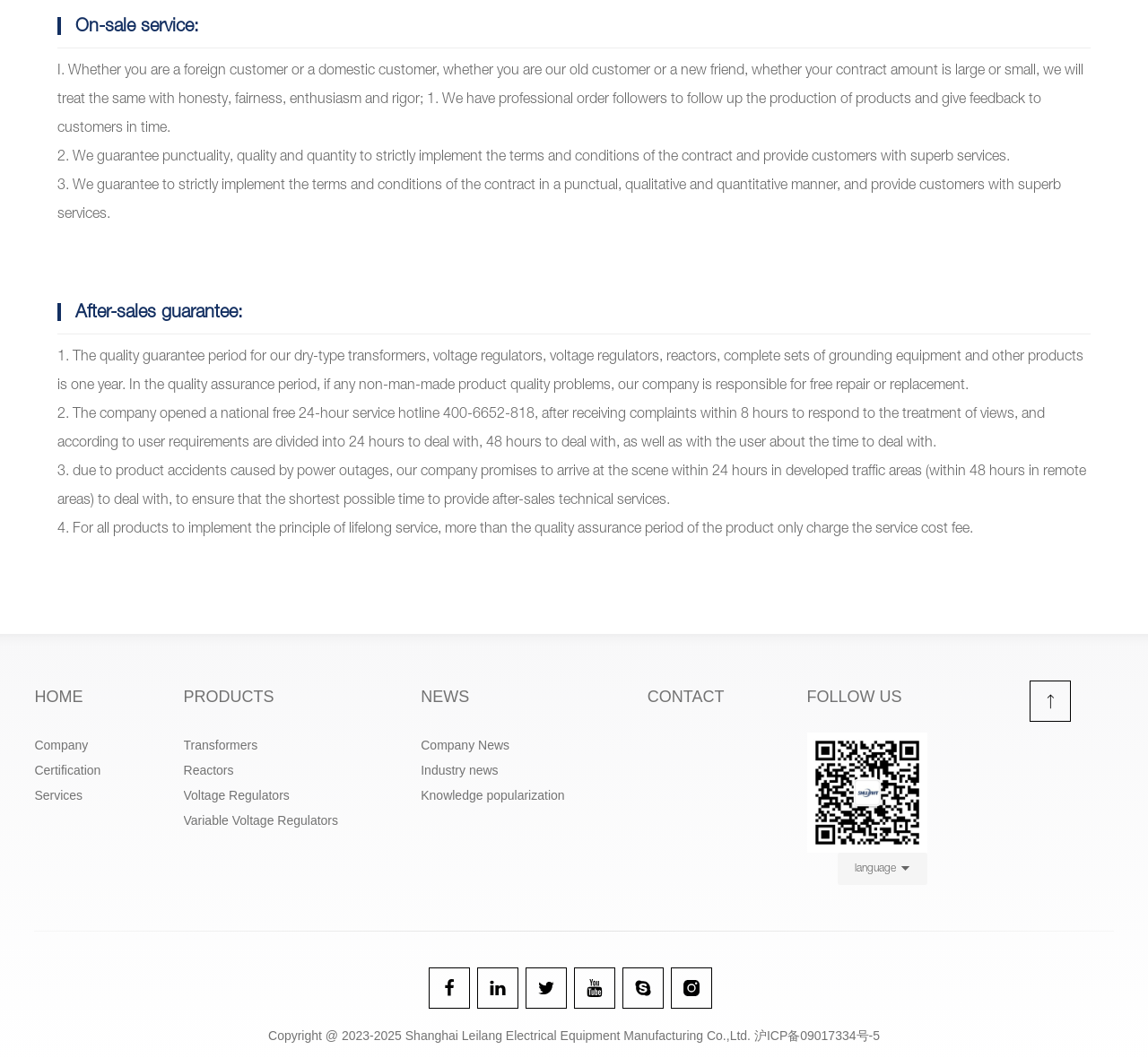Please specify the bounding box coordinates of the clickable region necessary for completing the following instruction: "Read Company News". The coordinates must consist of four float numbers between 0 and 1, i.e., [left, top, right, bottom].

[0.367, 0.692, 0.564, 0.716]